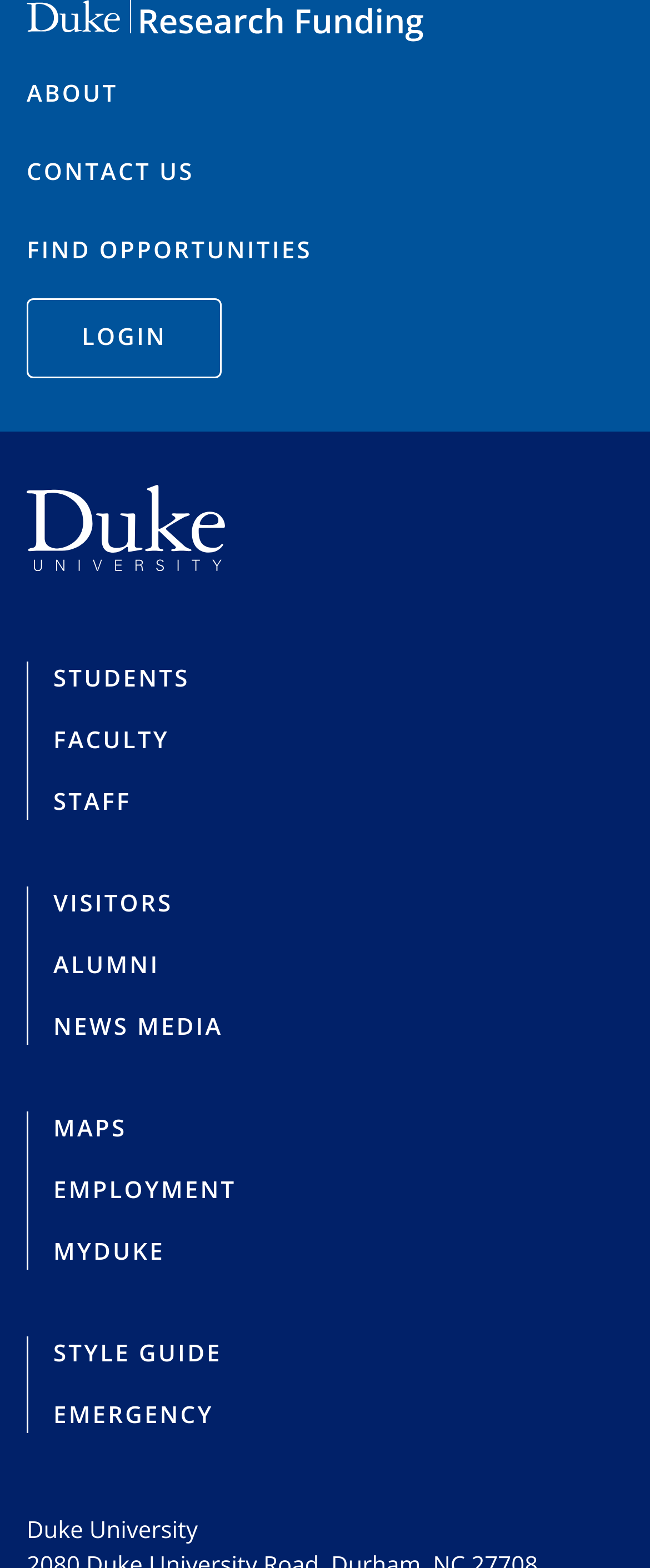What are the main navigation options?
From the image, provide a succinct answer in one word or a short phrase.

ABOUT, CONTACT US, FIND OPPORTUNITIES